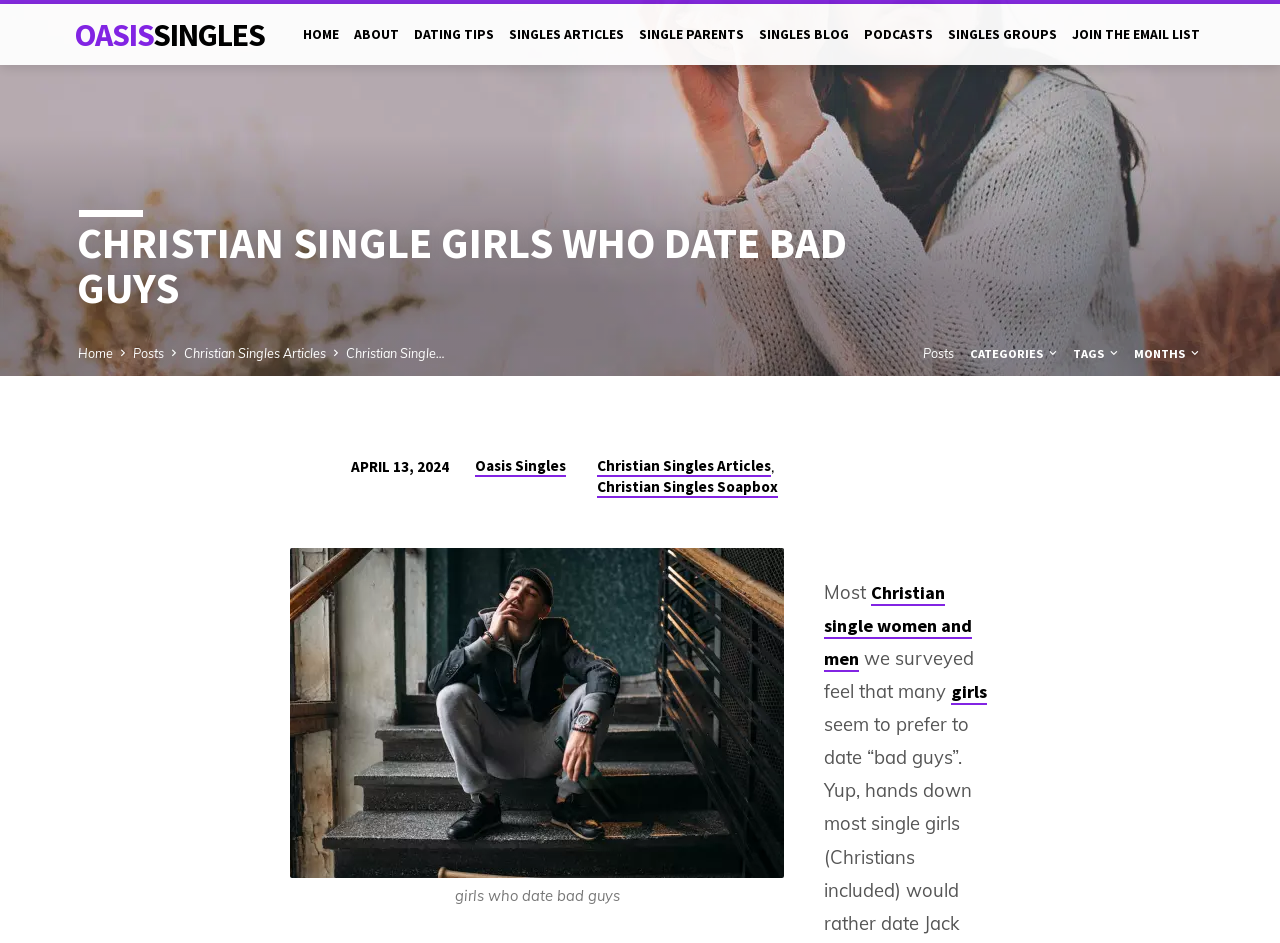Use a single word or phrase to respond to the question:
How many links are in the top navigation bar?

11